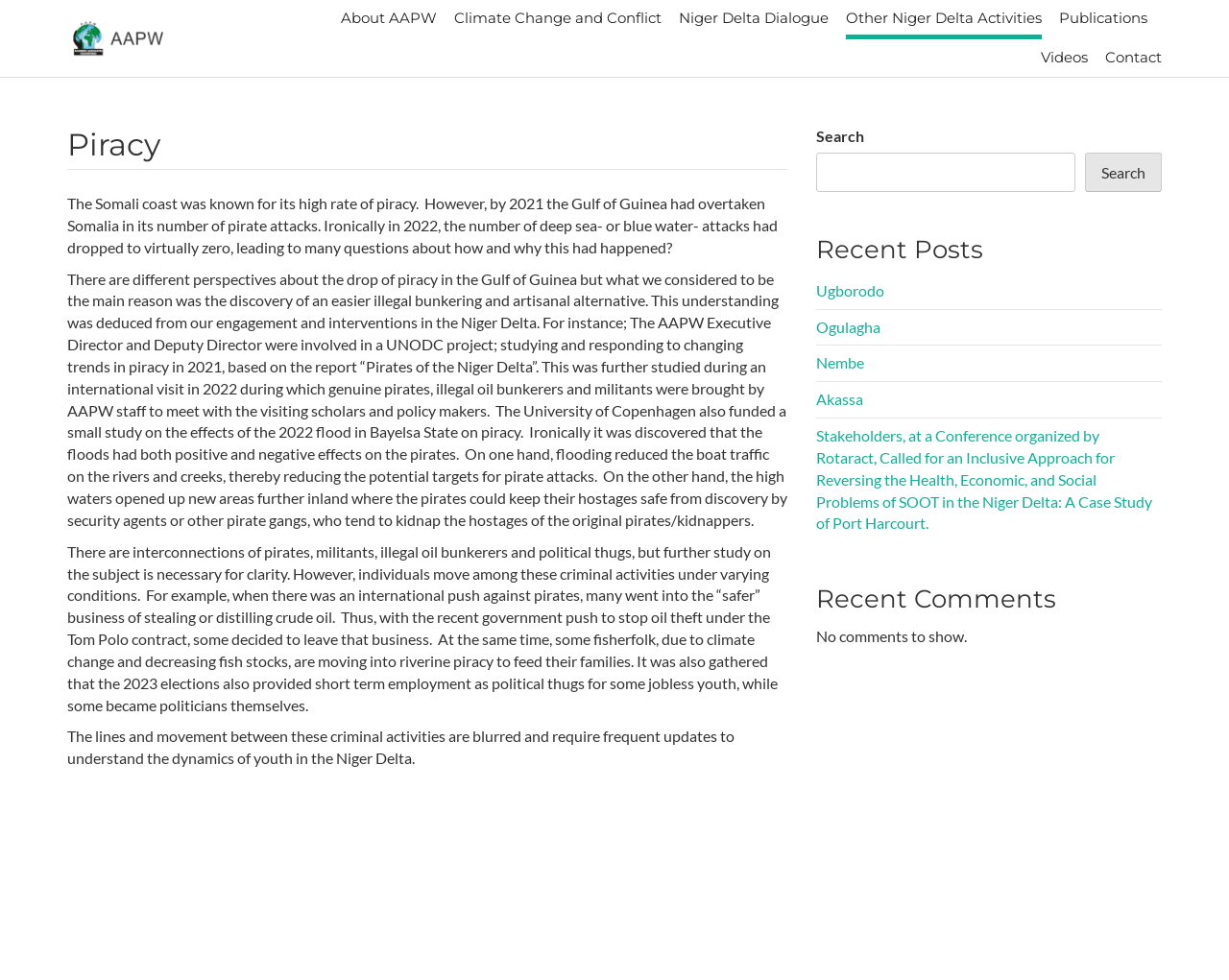Elaborate on the different components and information displayed on the webpage.

The webpage is about Piracy and Academic Associates Peacewworks. At the top, there is a logo and a link to "Academic Associates Peacewworks" on the left side, and a navigation menu with links to "About AAPW", "Climate Change and Conflict", "Niger Delta Dialogue", "Other Niger Delta Activities", "Publications", "Videos", and "Contact" on the right side.

Below the navigation menu, there is a heading "Piracy" followed by three paragraphs of text discussing the decline of piracy in the Gulf of Guinea, the reasons behind it, and the connections between pirates, militants, illegal oil bunkerers, and political thugs. The text also mentions the impact of climate change and the 2023 elections on the dynamics of youth in the Niger Delta.

On the right side of the page, there is a search box with a button and a heading "Recent Posts" followed by five links to recent posts, including "Ugborodo", "Ogulagha", "Nembe", "Akassa", and a longer title about a conference on the health, economic, and social problems of SOOT in the Niger Delta. Below the recent posts, there is a heading "Recent Comments" with a message indicating that there are no comments to show.